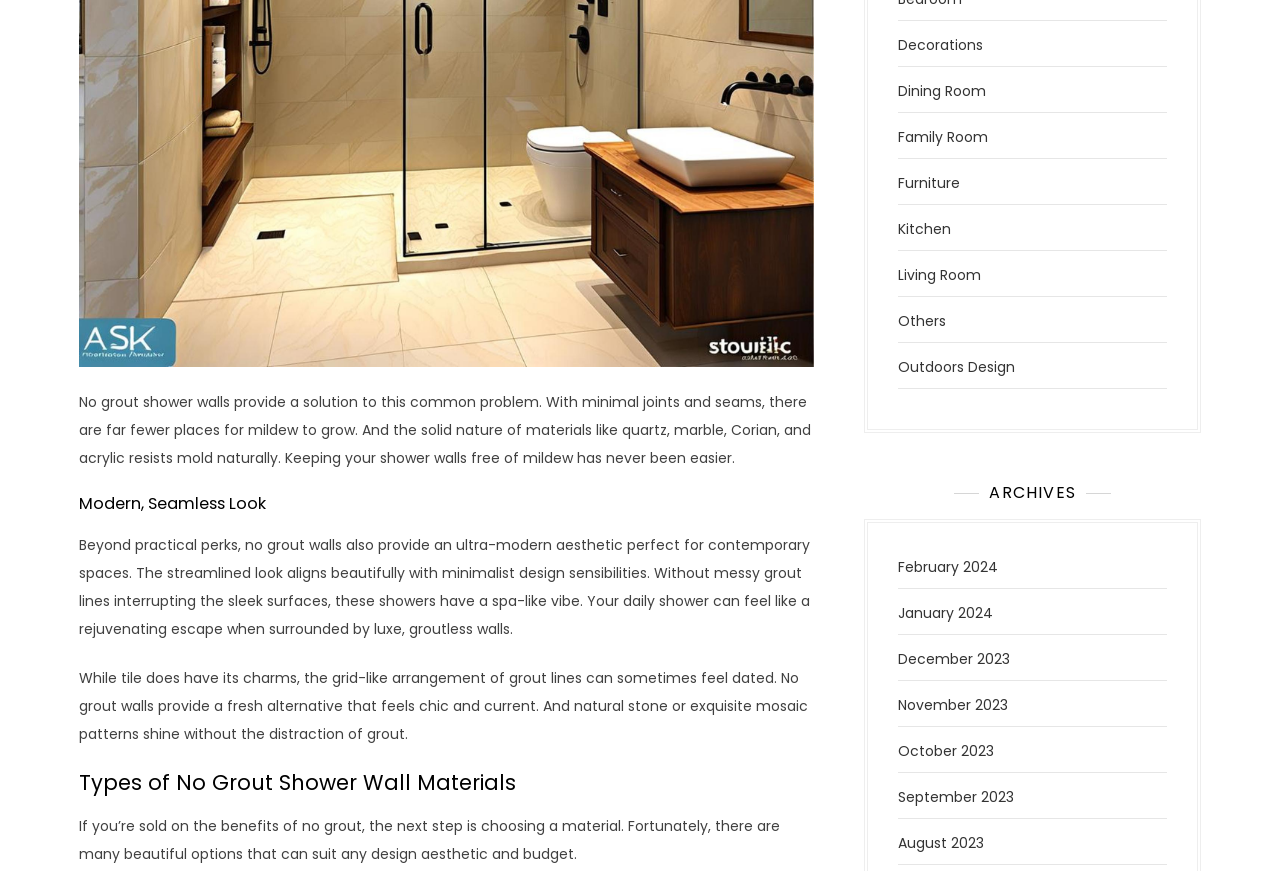Please identify the bounding box coordinates of the element I need to click to follow this instruction: "Click on Decorations".

[0.702, 0.04, 0.768, 0.063]